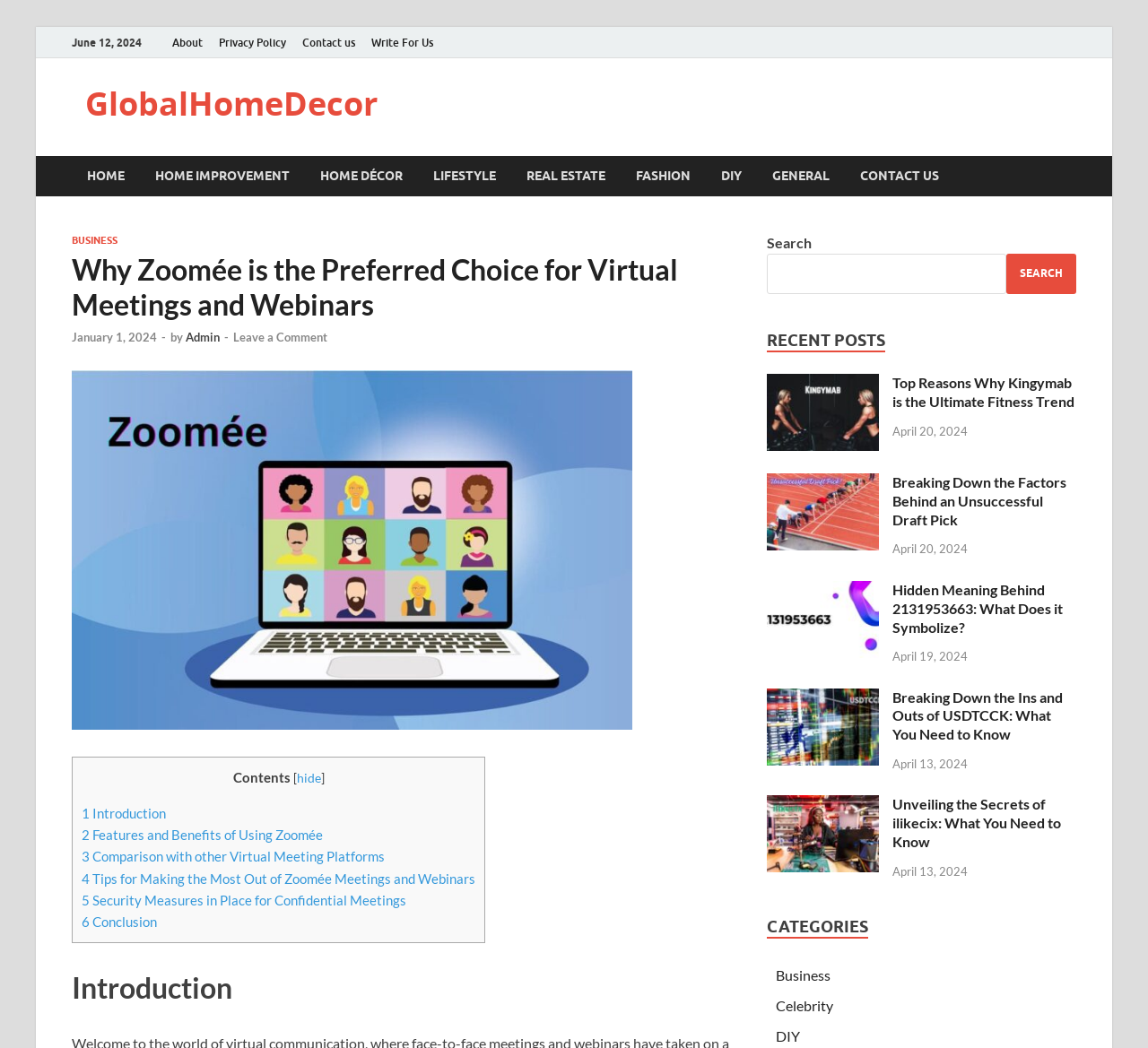What is the title of the first recent post?
Using the information from the image, provide a comprehensive answer to the question.

I found the title of the first recent post by looking at the heading element with the text 'Top Reasons Why Kingymab is the Ultimate Fitness Trend' which is located in the 'RECENT POSTS' section.